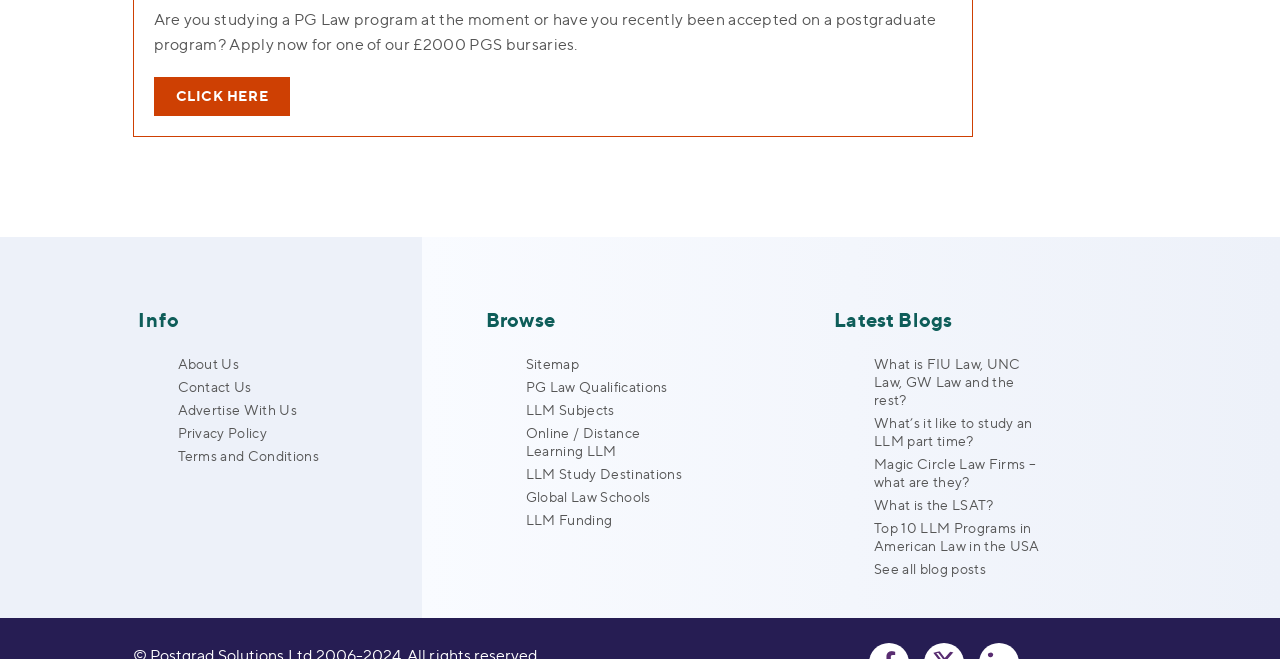Pinpoint the bounding box coordinates of the element to be clicked to execute the instruction: "Browse PG Law Qualifications".

[0.411, 0.573, 0.522, 0.599]